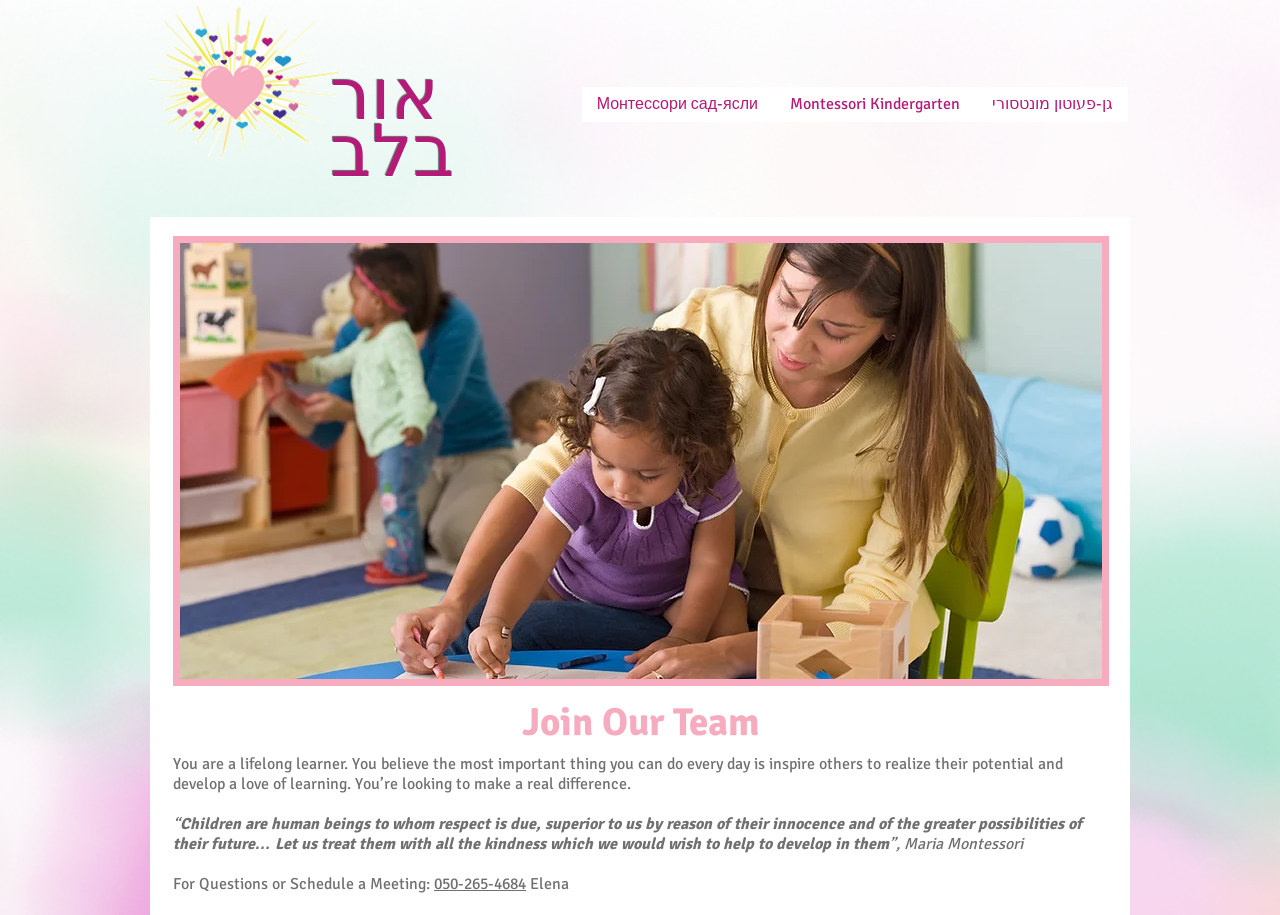Provide the bounding box coordinates of the HTML element this sentence describes: "050-265-4684". The bounding box coordinates consist of four float numbers between 0 and 1, i.e., [left, top, right, bottom].

[0.339, 0.955, 0.411, 0.977]